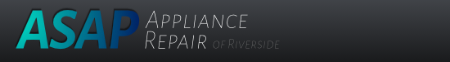Please provide a one-word or phrase answer to the question: 
Where is 'of Riverside' positioned in the logo?

Below